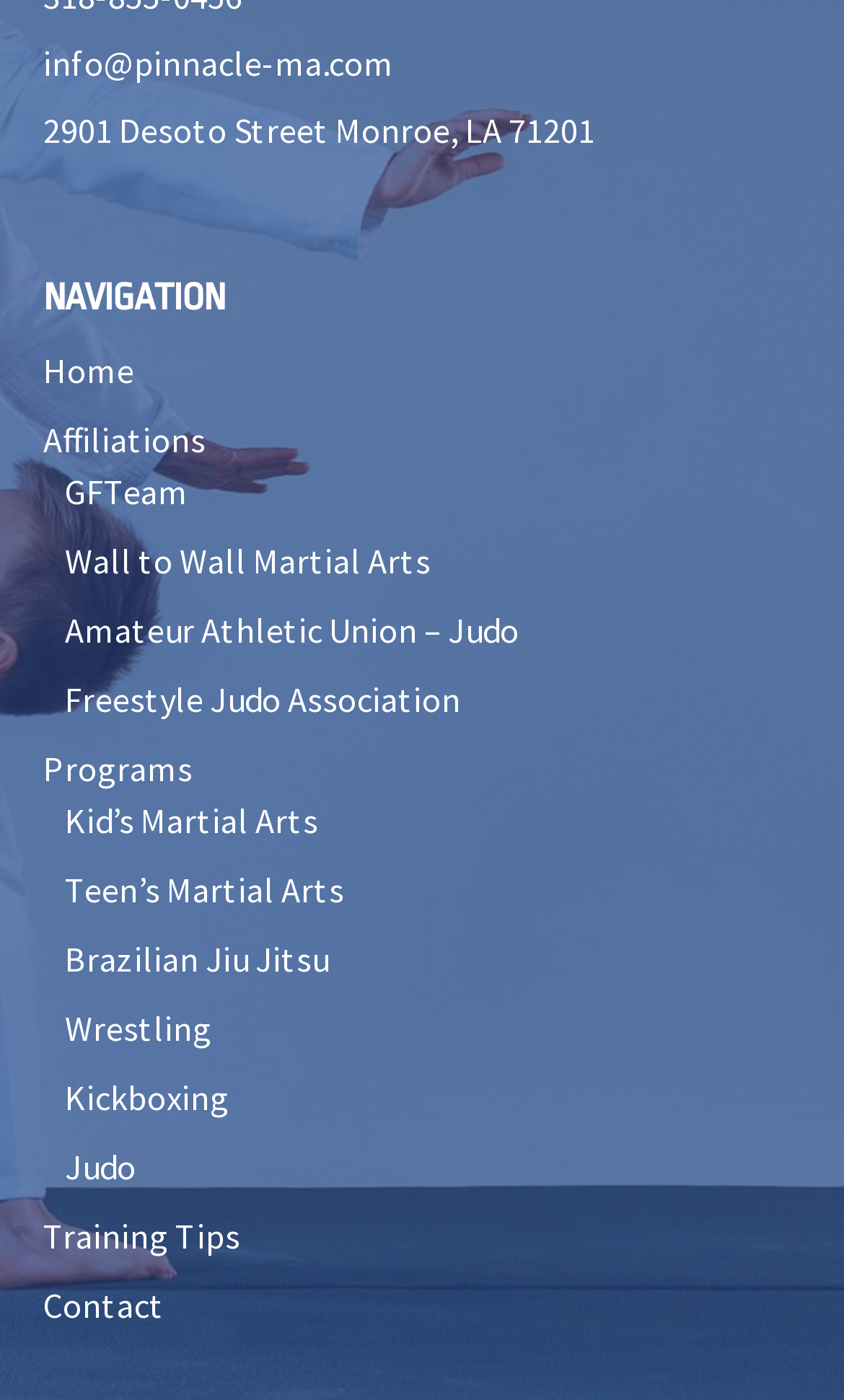What is the last link under the 'NAVIGATION' heading?
Using the image, give a concise answer in the form of a single word or short phrase.

Contact